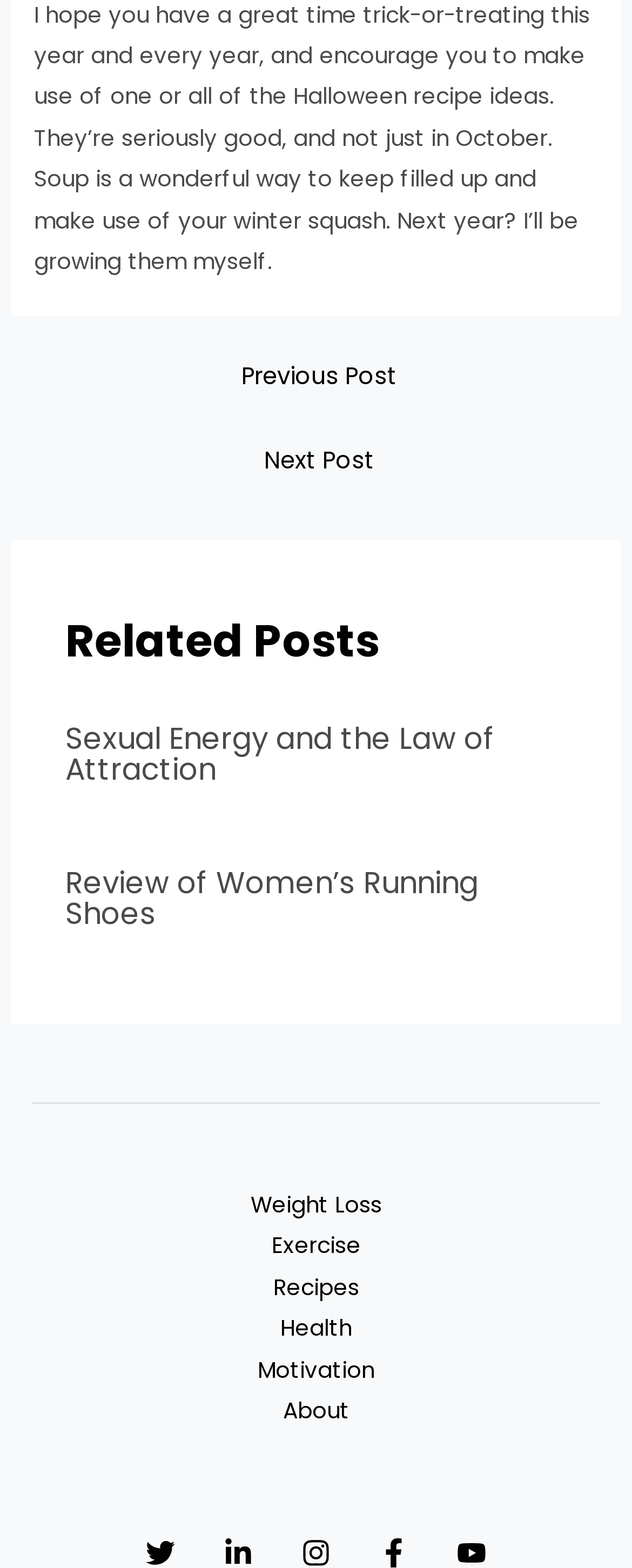Provide the bounding box coordinates of the HTML element described by the text: "Next Post →". The coordinates should be in the format [left, top, right, bottom] with values between 0 and 1.

[0.024, 0.278, 0.986, 0.313]